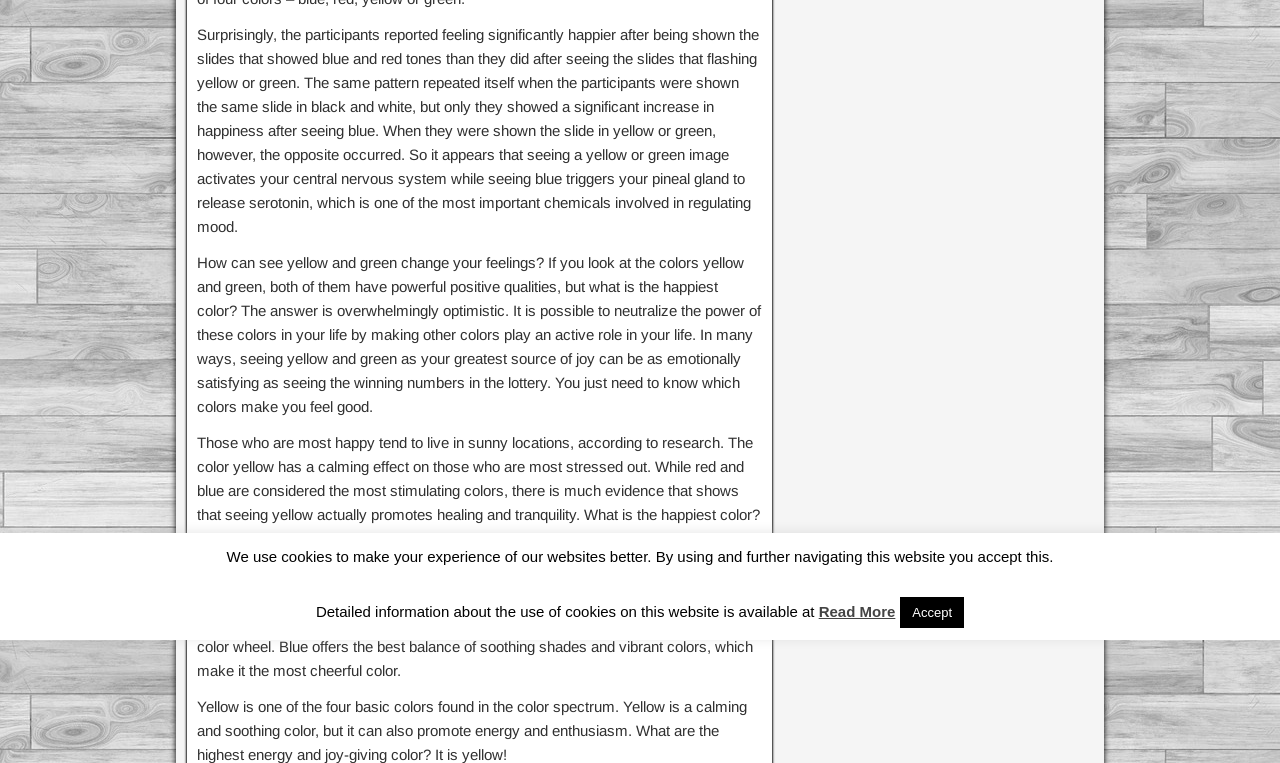Identify and provide the bounding box coordinates of the UI element described: "Accept". The coordinates should be formatted as [left, top, right, bottom], with each number being a float between 0 and 1.

[0.703, 0.782, 0.753, 0.823]